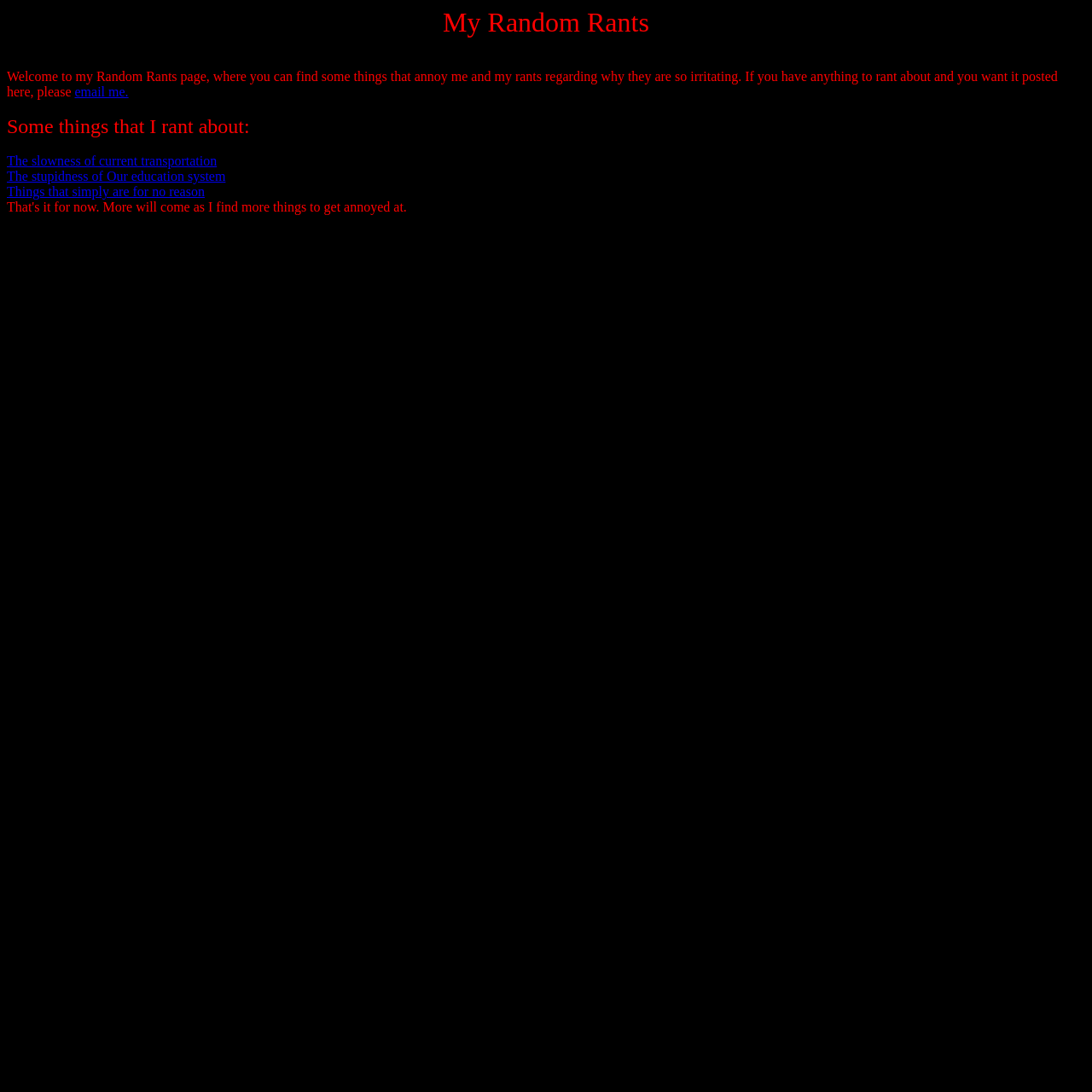Determine the bounding box coordinates for the UI element with the following description: "email me.". The coordinates should be four float numbers between 0 and 1, represented as [left, top, right, bottom].

[0.068, 0.077, 0.118, 0.091]